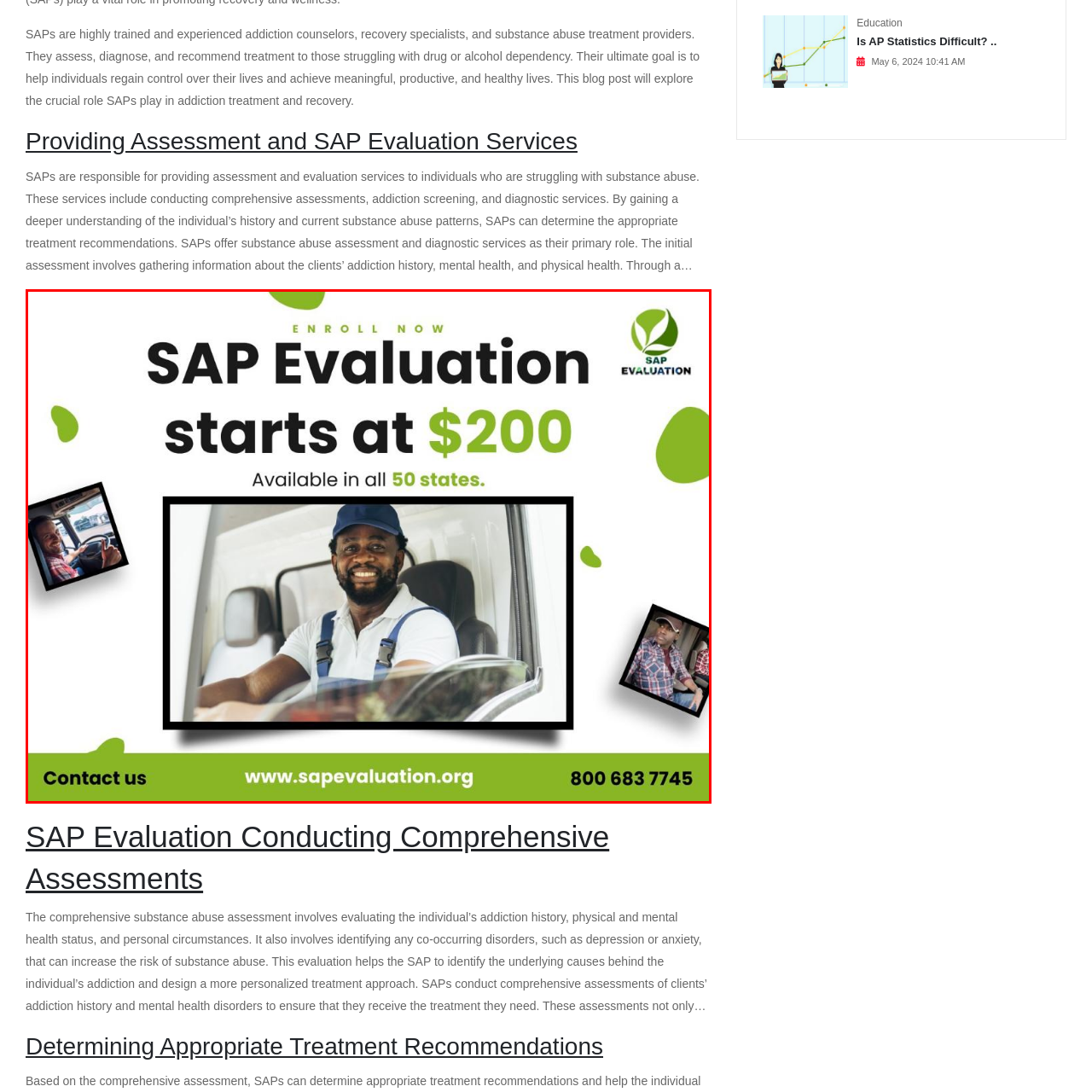Generate a meticulous caption for the image that is highlighted by the red boundary line.

This image promotes SAP Evaluation, a professional service aimed at individuals seeking substance abuse assessment and counseling. The headline "SAP Evaluation starts at $200" highlights the affordable starting price for these essential services. It emphasizes that evaluations are available across all 50 states, making the service accessible to a wide audience. 

Centered in the image is a cheerful and friendly male counselor, wearing a blue cap and a white shirt, who embodies the supportive nature of SAPs (Substance Abuse Professionals). He appears to be in a vehicle setting, suggesting a practical approach to assessments, which may involve transportation to various locations. The playful green accents add a dynamic feel, while the bottom of the image encourages potential clients to take action with "Contact us" along with the website and phone number for easy access to more information.

Overall, this image effectively communicates the importance of SAP evaluations and invites individuals to take the first step towards recovery and support.